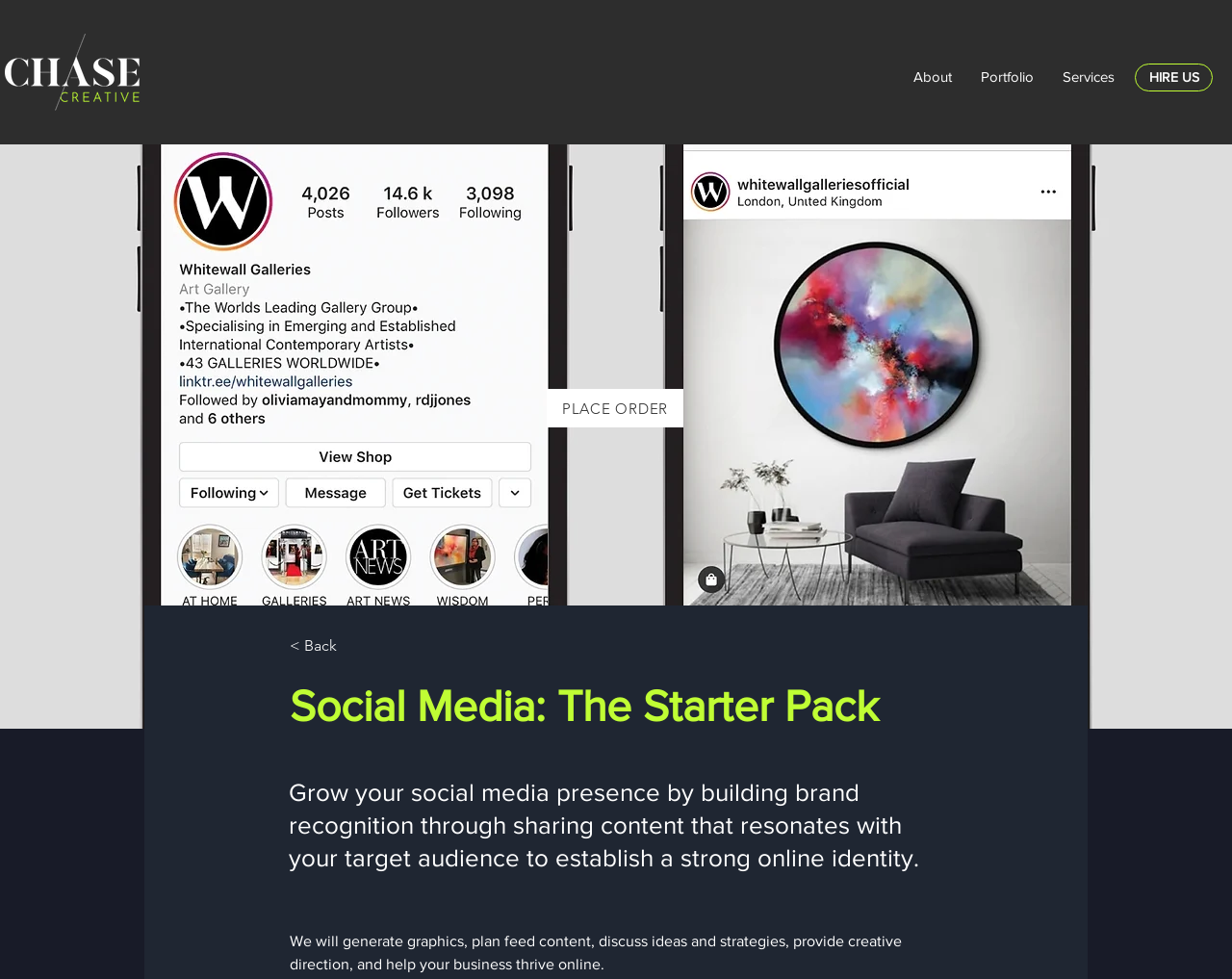Predict the bounding box of the UI element based on this description: "< Back".

[0.235, 0.646, 0.338, 0.675]